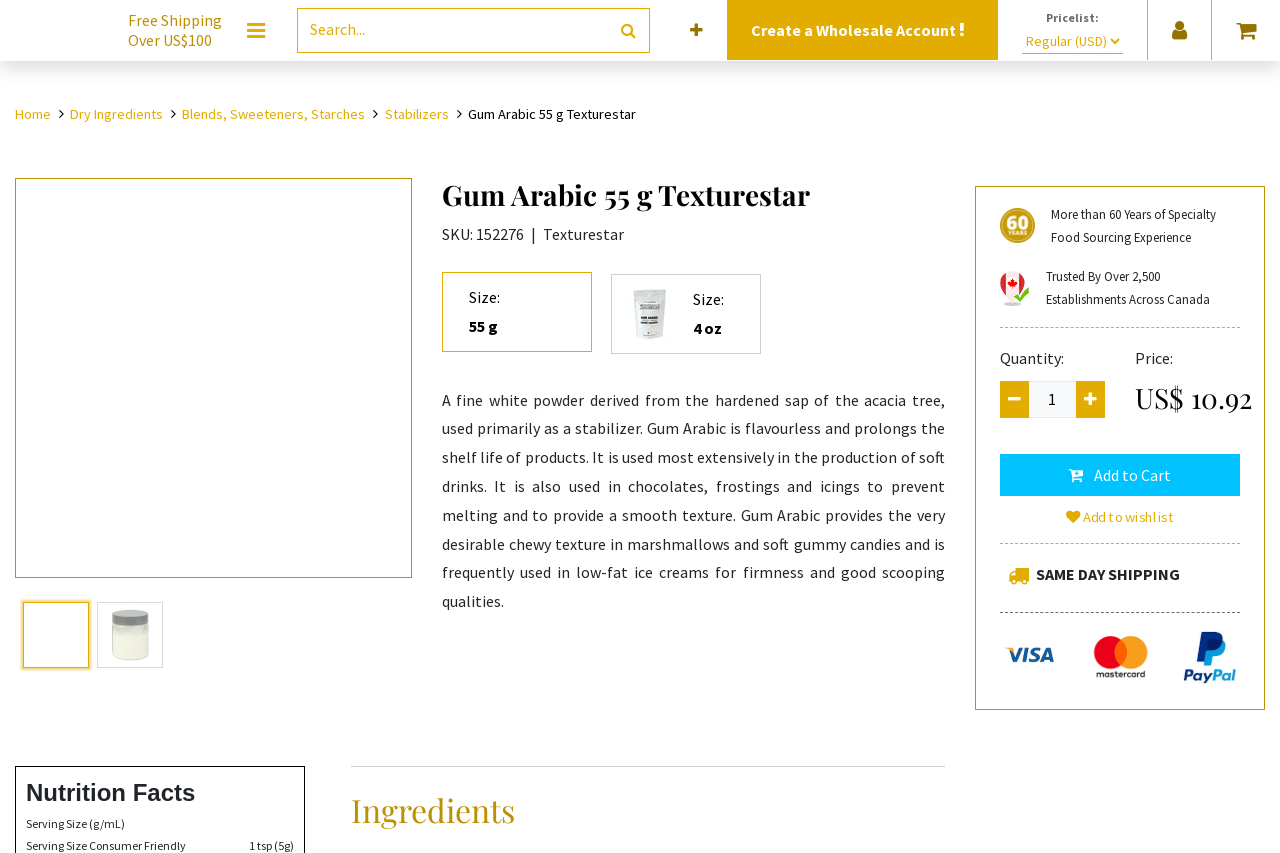What is the shipping policy?
Your answer should be a single word or phrase derived from the screenshot.

Same day shipping